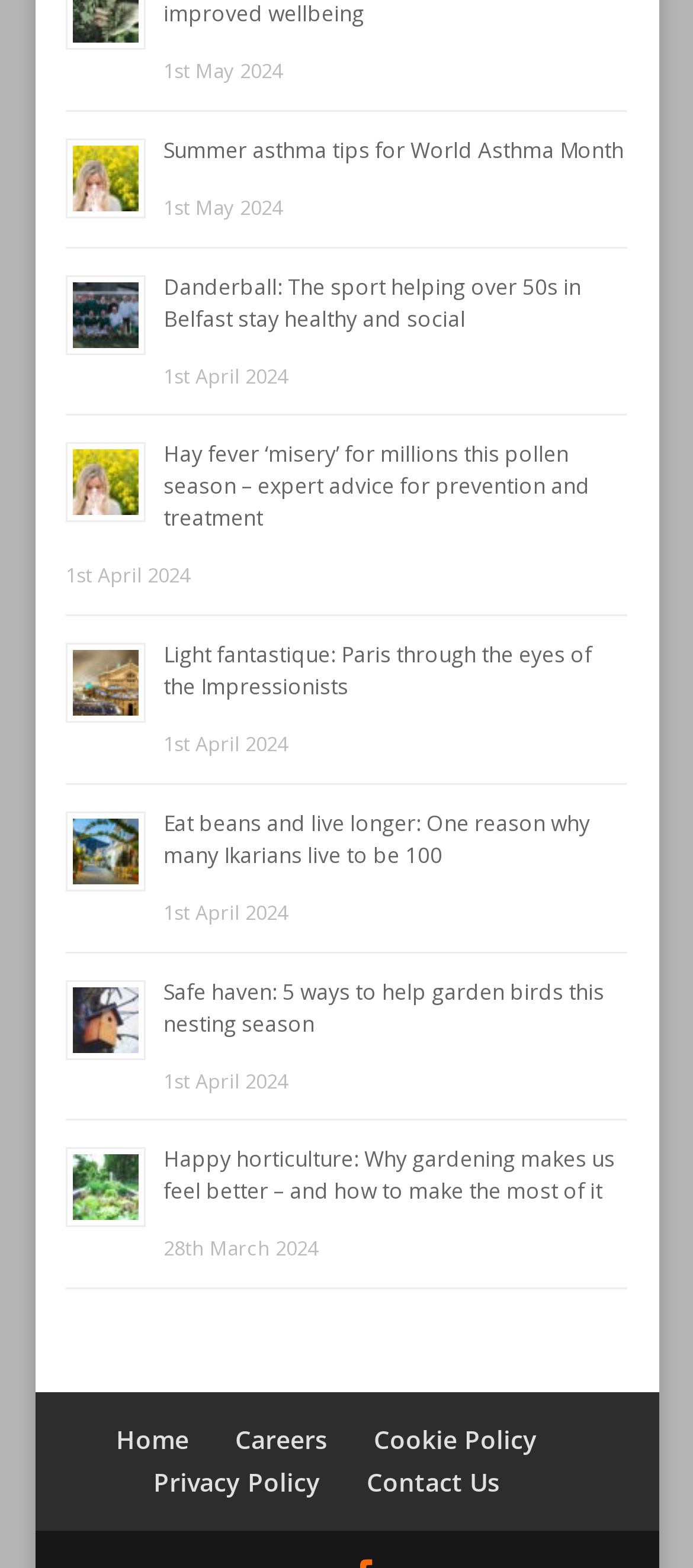Determine the bounding box coordinates of the target area to click to execute the following instruction: "Contact Us."

[0.529, 0.934, 0.722, 0.956]